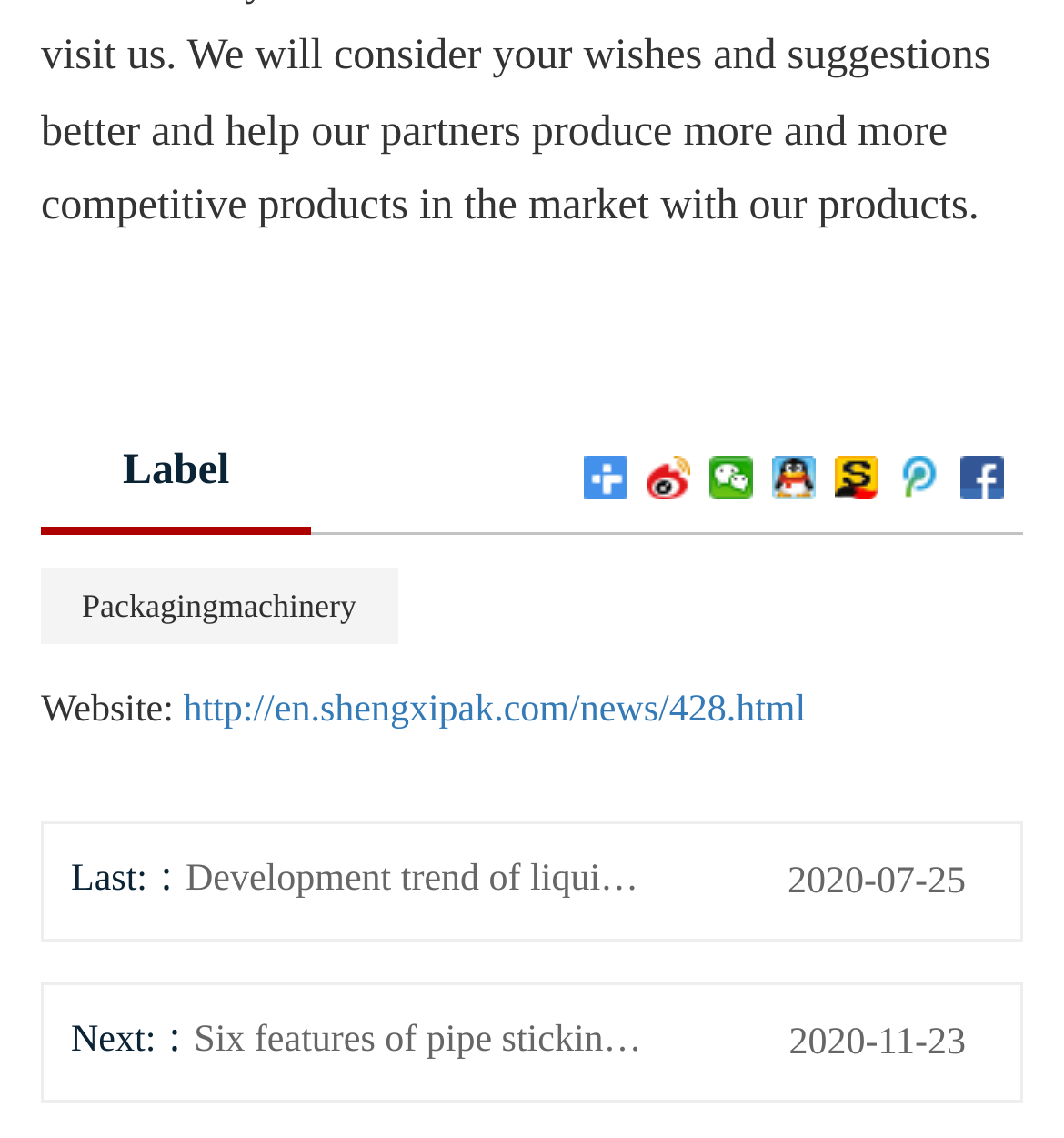Identify the bounding box coordinates for the UI element described by the following text: "title="Share to my Sohu"". Provide the coordinates as four float numbers between 0 and 1, in the format [left, top, right, bottom].

[0.785, 0.4, 0.828, 0.438]